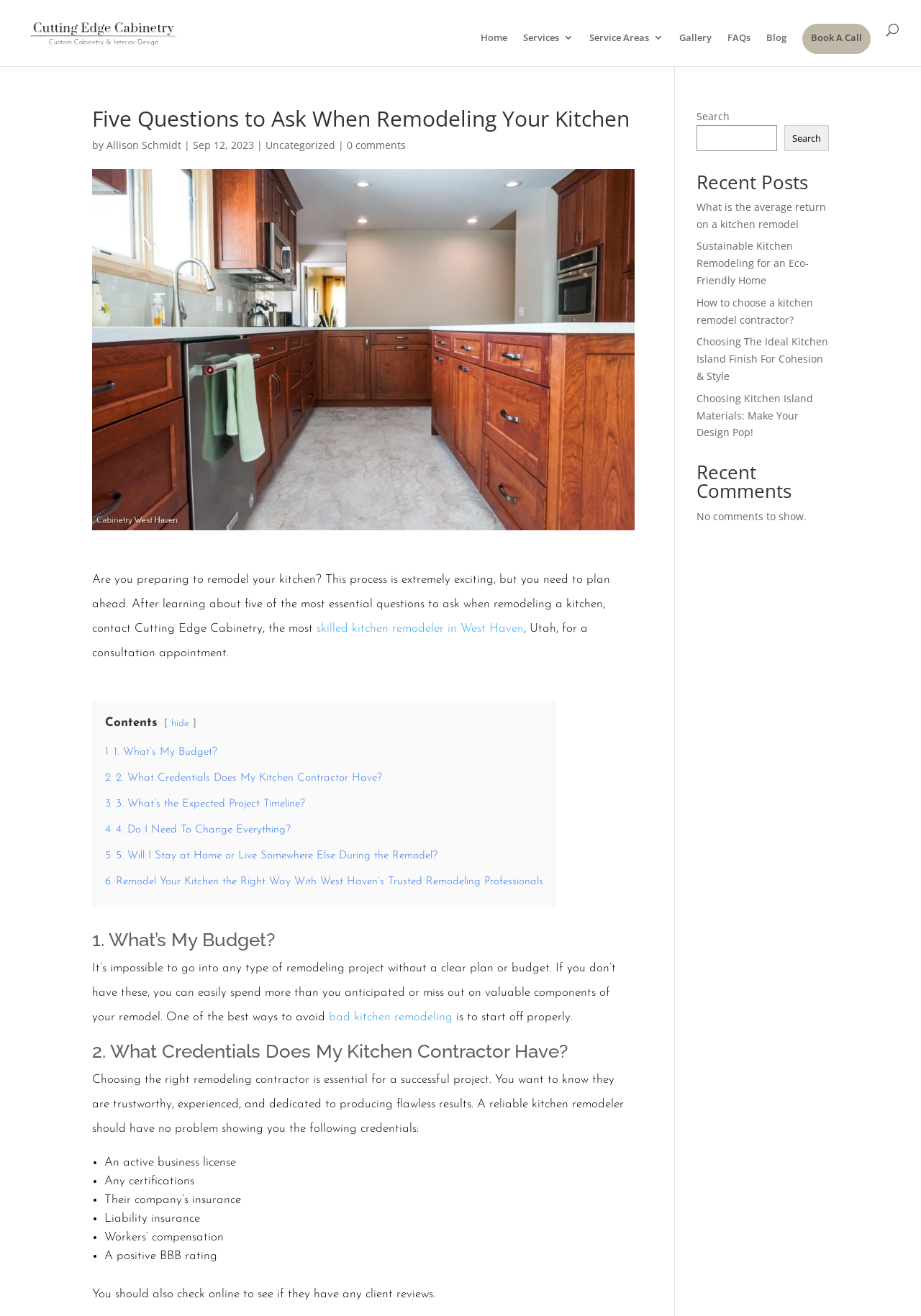Present a detailed account of what is displayed on the webpage.

This webpage is about kitchen remodeling, specifically discussing five essential questions to ask when remodeling a kitchen. At the top of the page, there is a navigation menu with links to "Home", "Services", "Service Areas", "Gallery", "FAQs", "Blog", and "Book A Call". Below the navigation menu, there is a heading that reads "Five Questions to Ask When Remodeling Your Kitchen" followed by the author's name, "Allison Schmidt", and the date "Sep 12, 2023".

The main content of the page is divided into five sections, each addressing one of the essential questions to ask when remodeling a kitchen. The questions are: "What's My Budget?", "What Credentials Does My Kitchen Contractor Have?", "What's the Expected Project Timeline?", "Do I Need To Change Everything?", and "Will I Stay at Home or Live Somewhere Else During the Remodel?". Each section provides detailed information and explanations to help readers understand the importance of each question.

On the right side of the page, there is a search bar with a button labeled "Search". Below the search bar, there are two sections: "Recent Posts" and "Recent Comments". The "Recent Posts" section lists five links to other articles related to kitchen remodeling, while the "Recent Comments" section indicates that there are no comments to show.

At the bottom of the page, there is a call-to-action paragraph encouraging readers to contact Cutting Edge Cabinetry, a skilled kitchen remodeler in West Haven, Utah, for a consultation appointment.